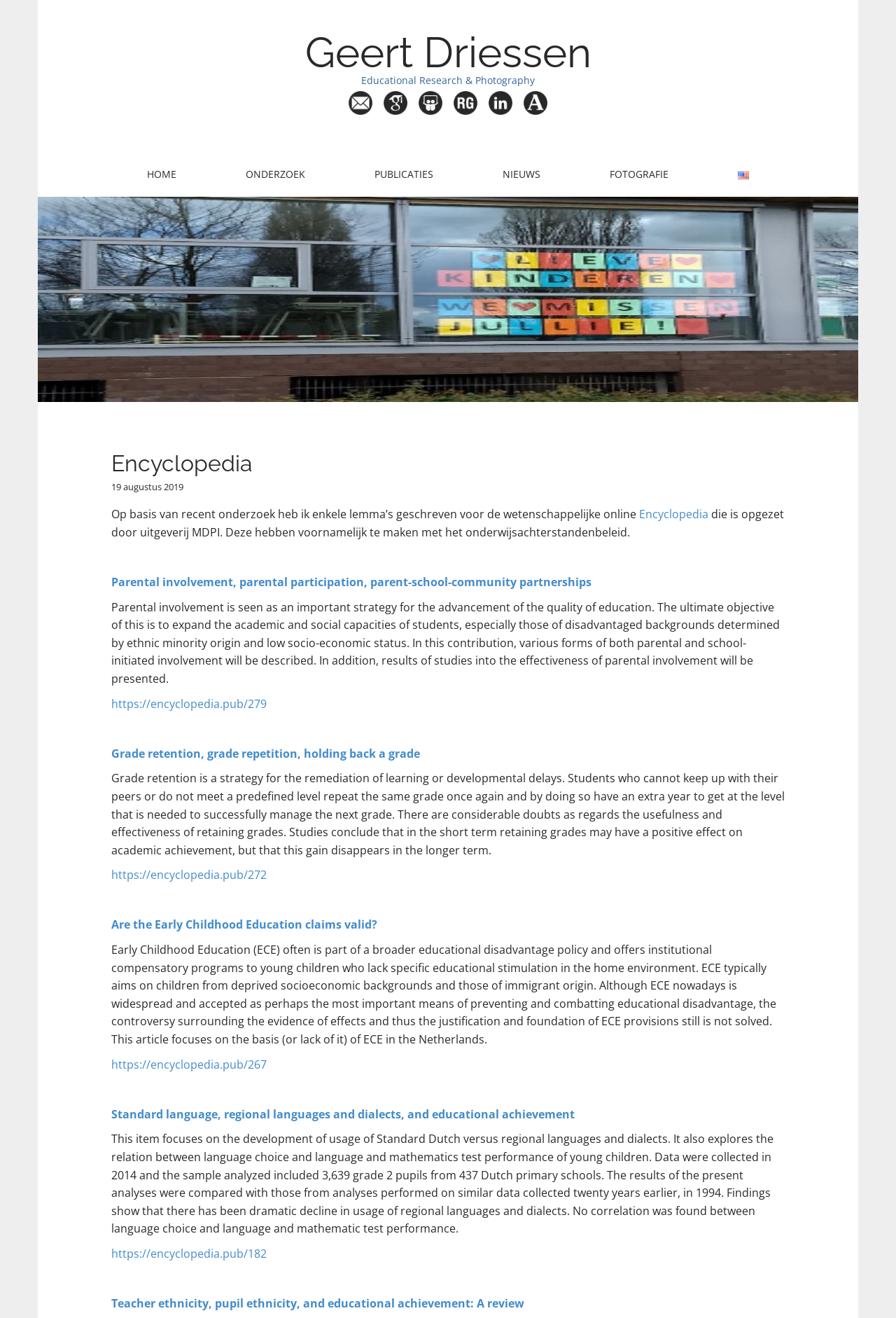Give the bounding box coordinates for this UI element: "title="Slideshare"". The coordinates should be four float numbers between 0 and 1, arranged as [left, top, right, bottom].

[0.467, 0.071, 0.494, 0.083]